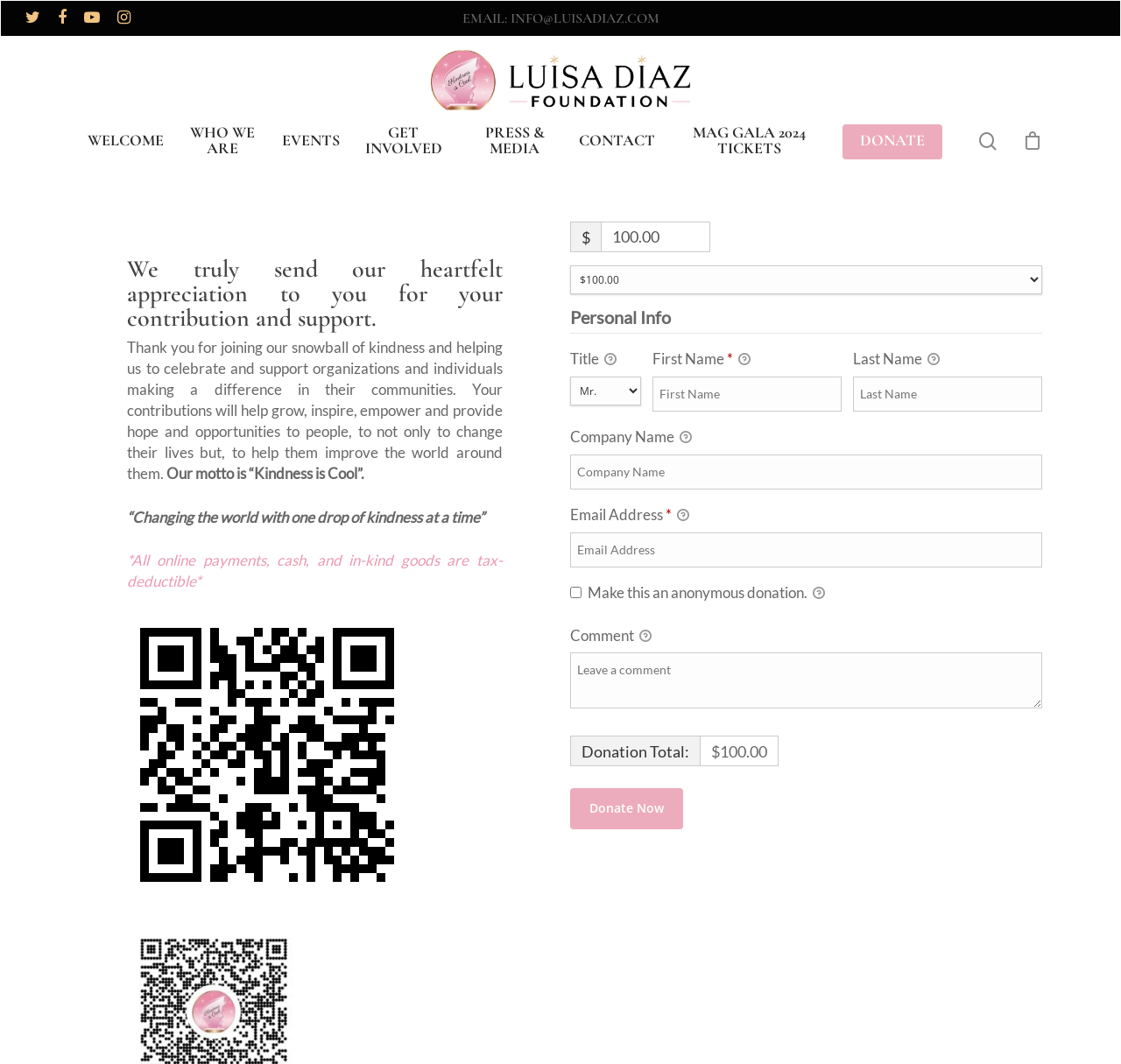Locate the bounding box coordinates of the item that should be clicked to fulfill the instruction: "Enter your first name".

[0.582, 0.354, 0.751, 0.387]